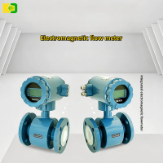What is the background setting of the image?
Please utilize the information in the image to give a detailed response to the question.

The caption describes the background as a minimalist setting, which emphasizes the product, the electromagnetic flow meter, and draws attention to its features and design.